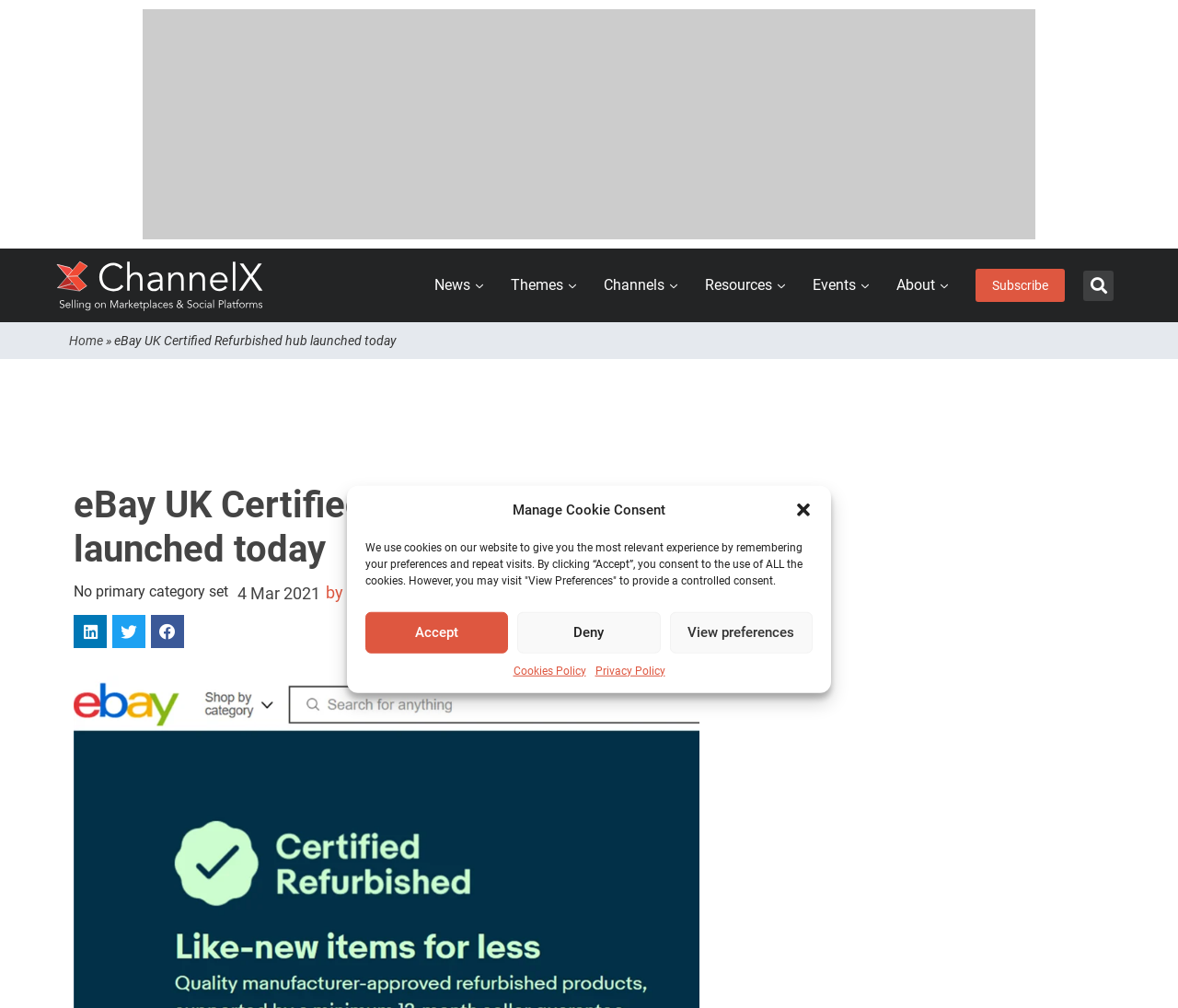Please find the bounding box coordinates of the section that needs to be clicked to achieve this instruction: "Click the ChannelX logo".

[0.047, 0.253, 0.227, 0.313]